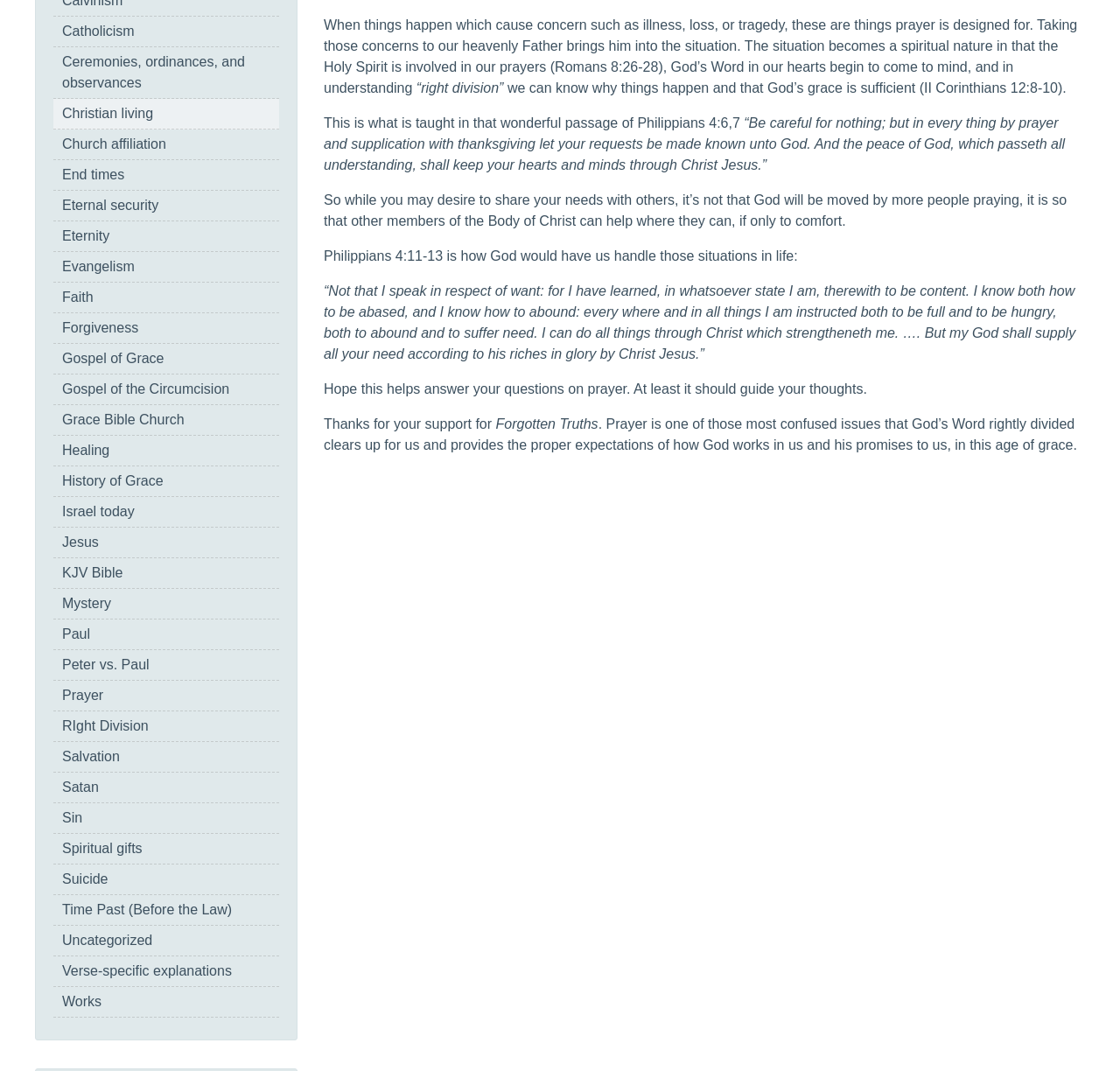Can you specify the bounding box coordinates of the area that needs to be clicked to fulfill the following instruction: "Click on the 'Prayer' link"?

[0.055, 0.642, 0.092, 0.656]